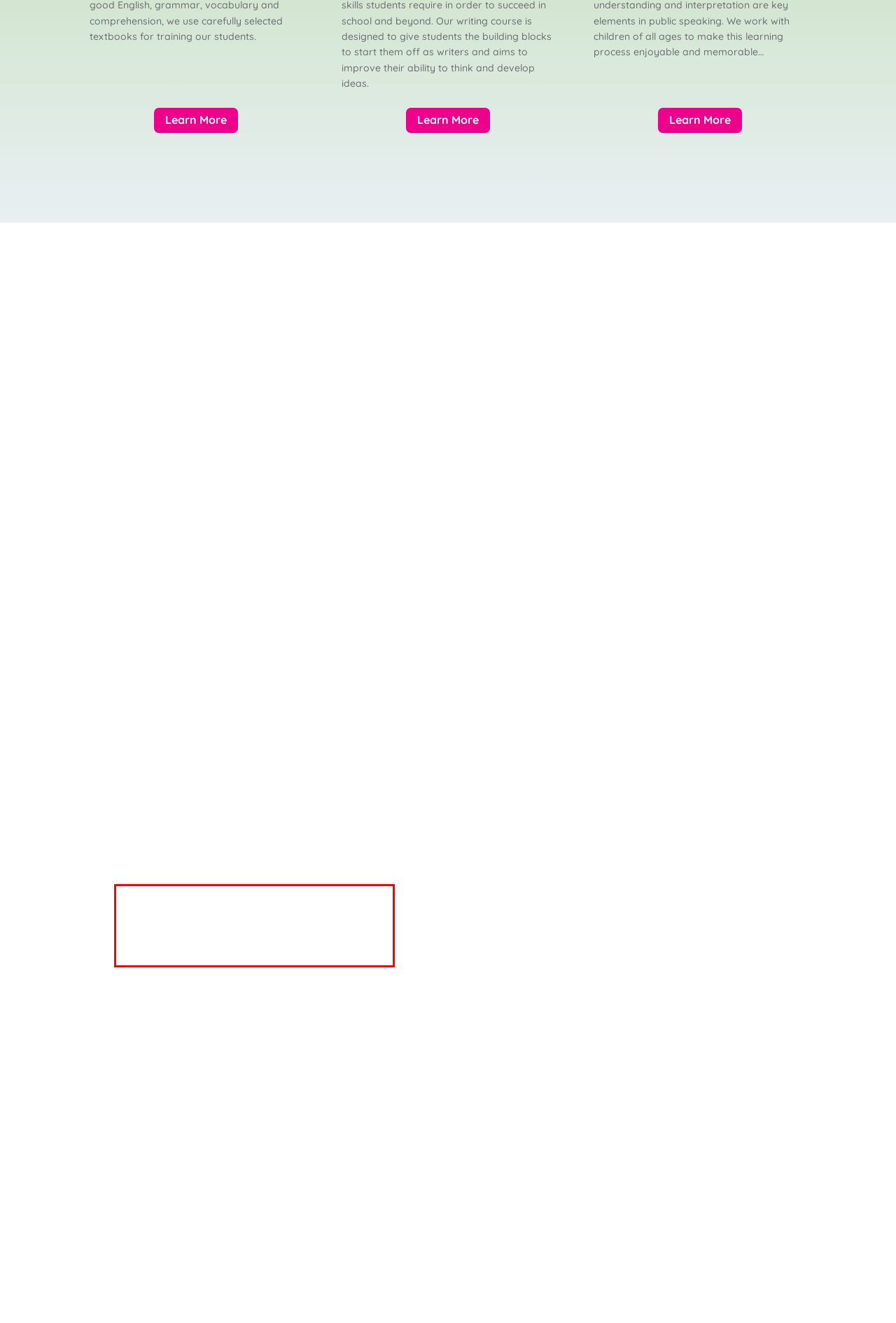View the screenshot of the webpage and identify the UI element surrounded by a red bounding box. Extract the text contained within this red bounding box.

Our experienced and qualified teachers have selected and put together the best programmes to help students achieve their maximum potential.